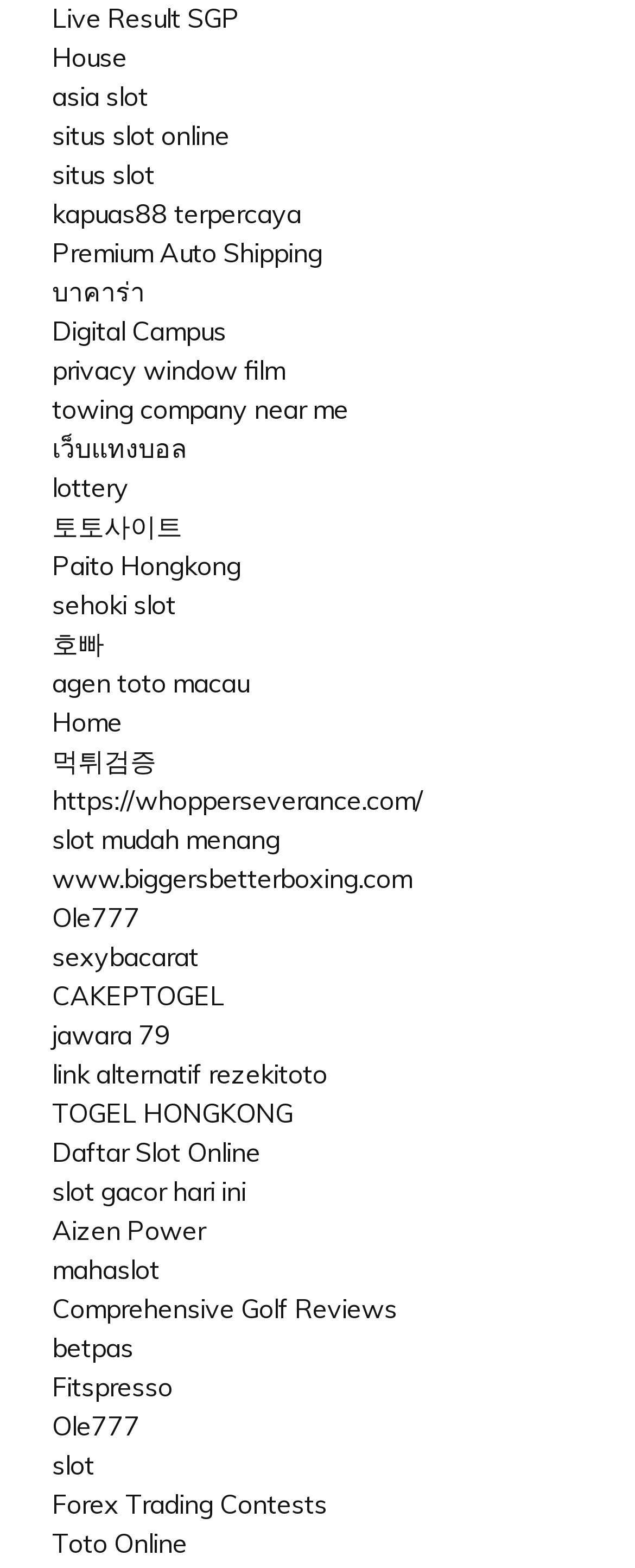Using the webpage screenshot, locate the HTML element that fits the following description and provide its bounding box: "Daftar Slot Online".

[0.082, 0.724, 0.41, 0.745]